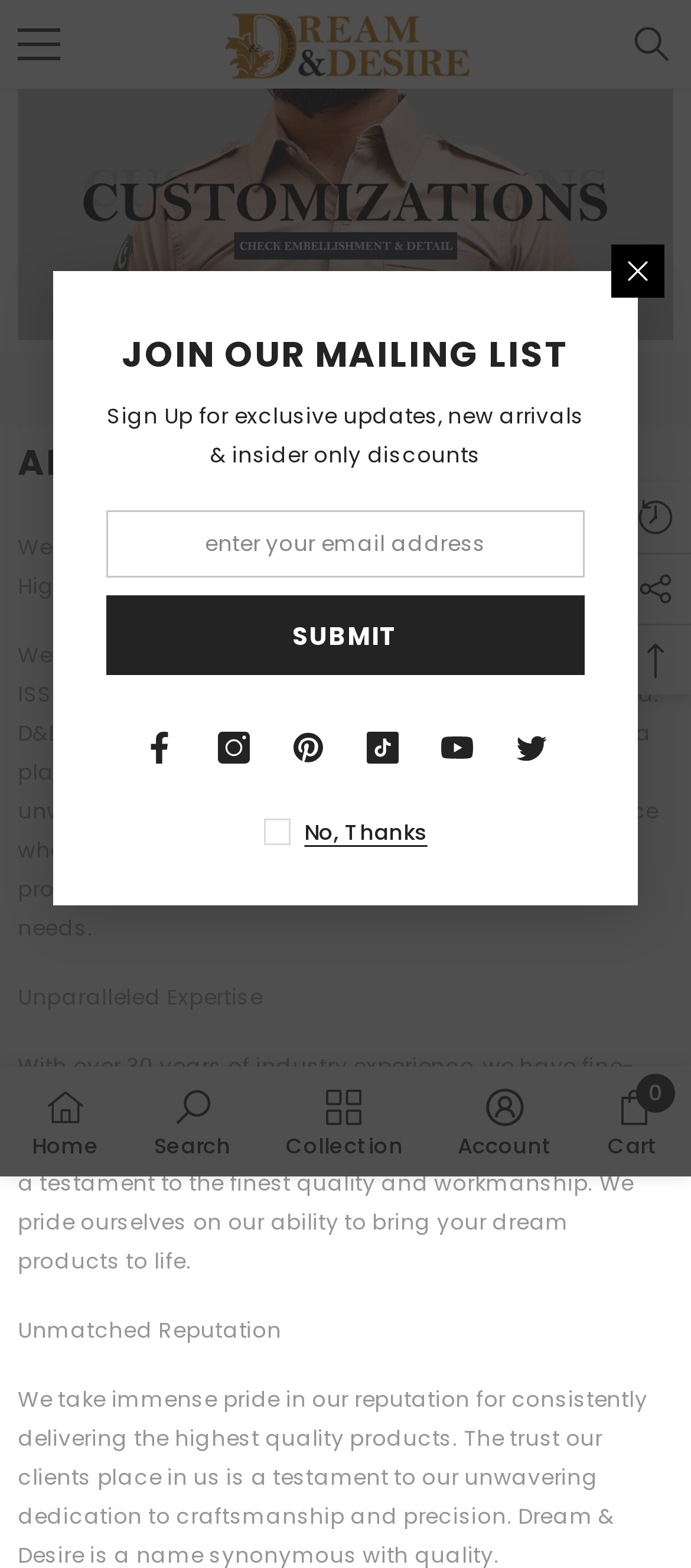Please identify the bounding box coordinates of the area that needs to be clicked to follow this instruction: "Go to the home page".

[0.367, 0.236, 0.446, 0.261]